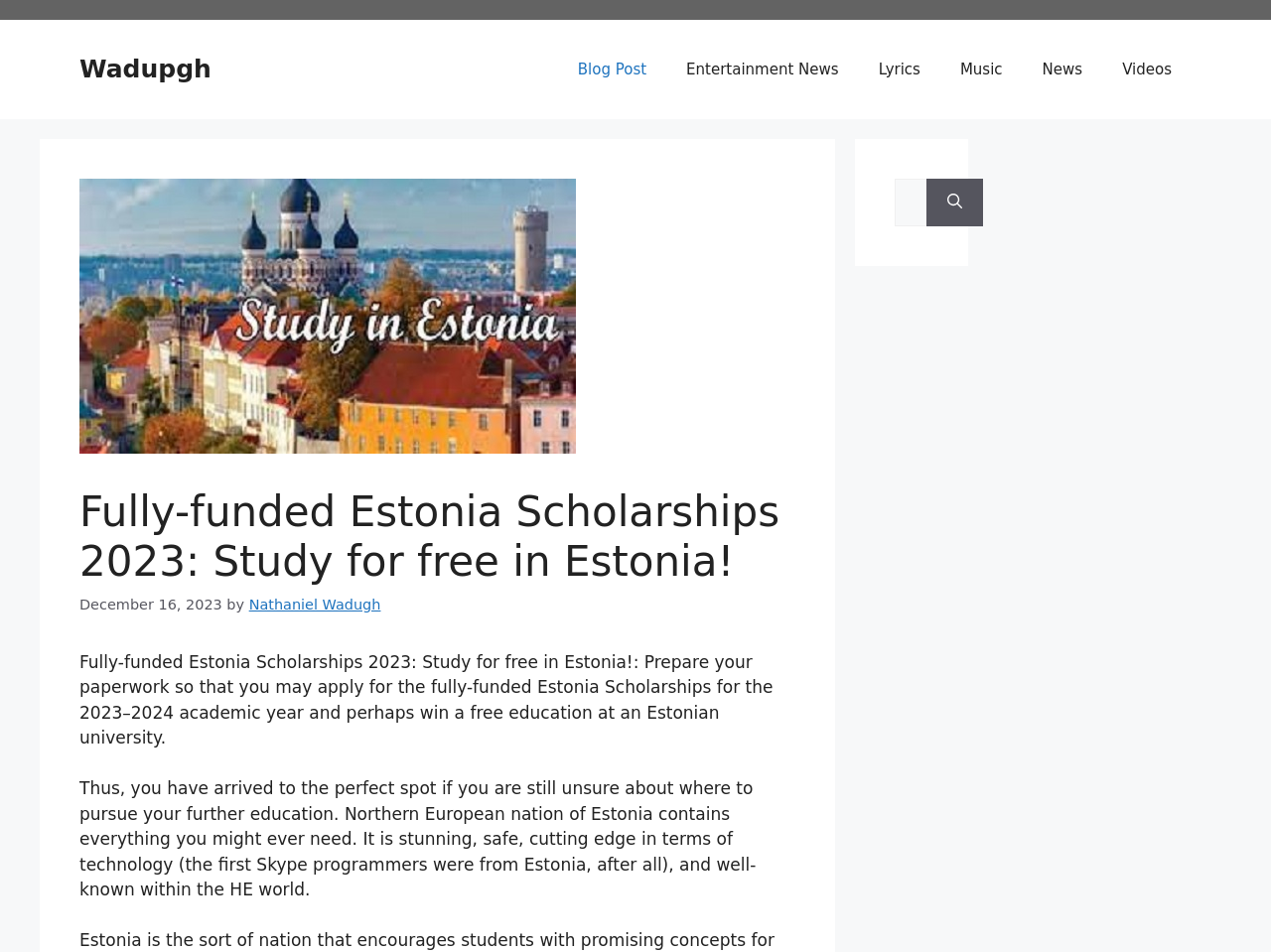What is the purpose of the search box?
Refer to the image and answer the question using a single word or phrase.

To search the website